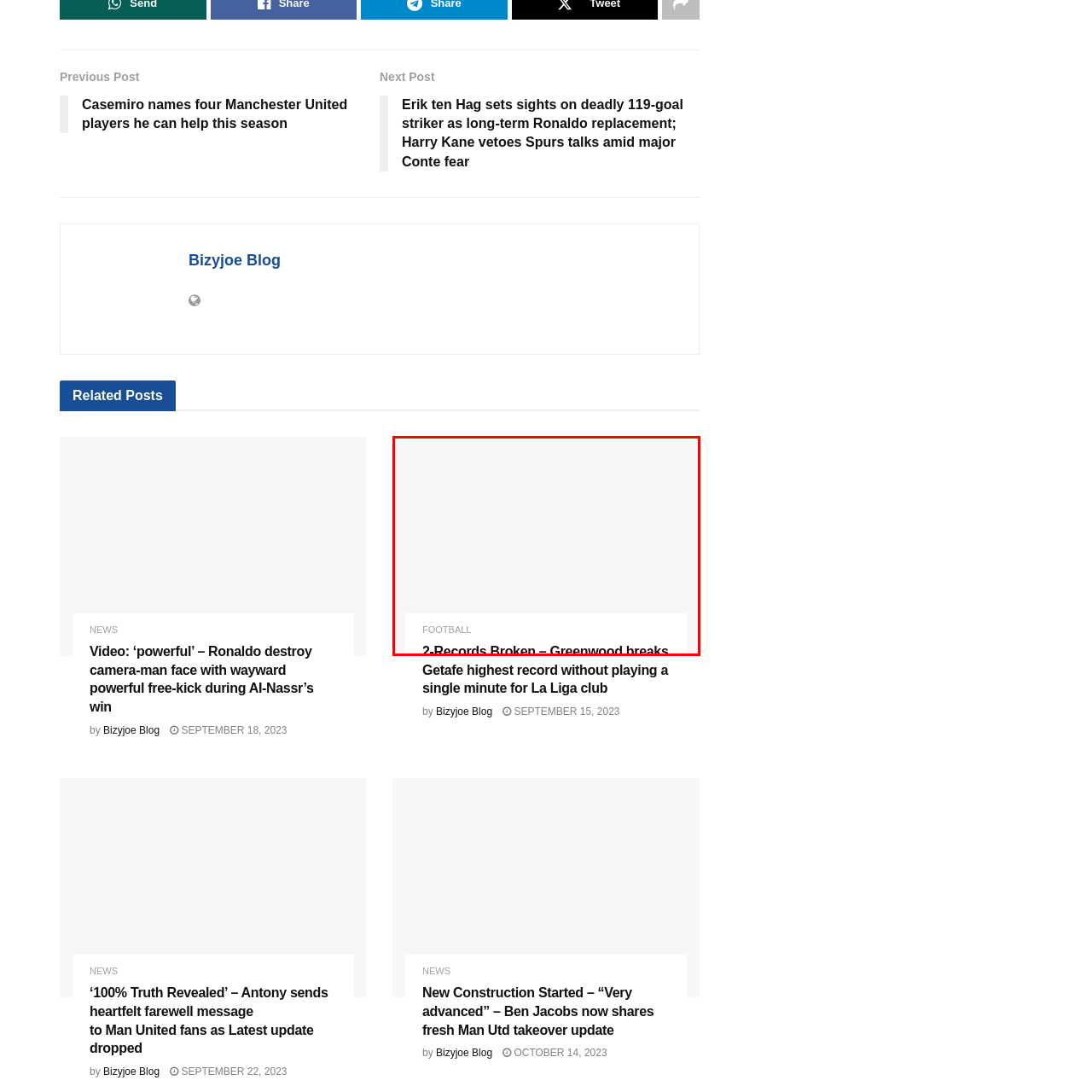Inspect the image surrounded by the red boundary and answer the following question in detail, basing your response on the visual elements of the image: 
What league is Getafe a part of?

The title mentions 'La Liga club', which implies that Getafe is a part of the La Liga league.